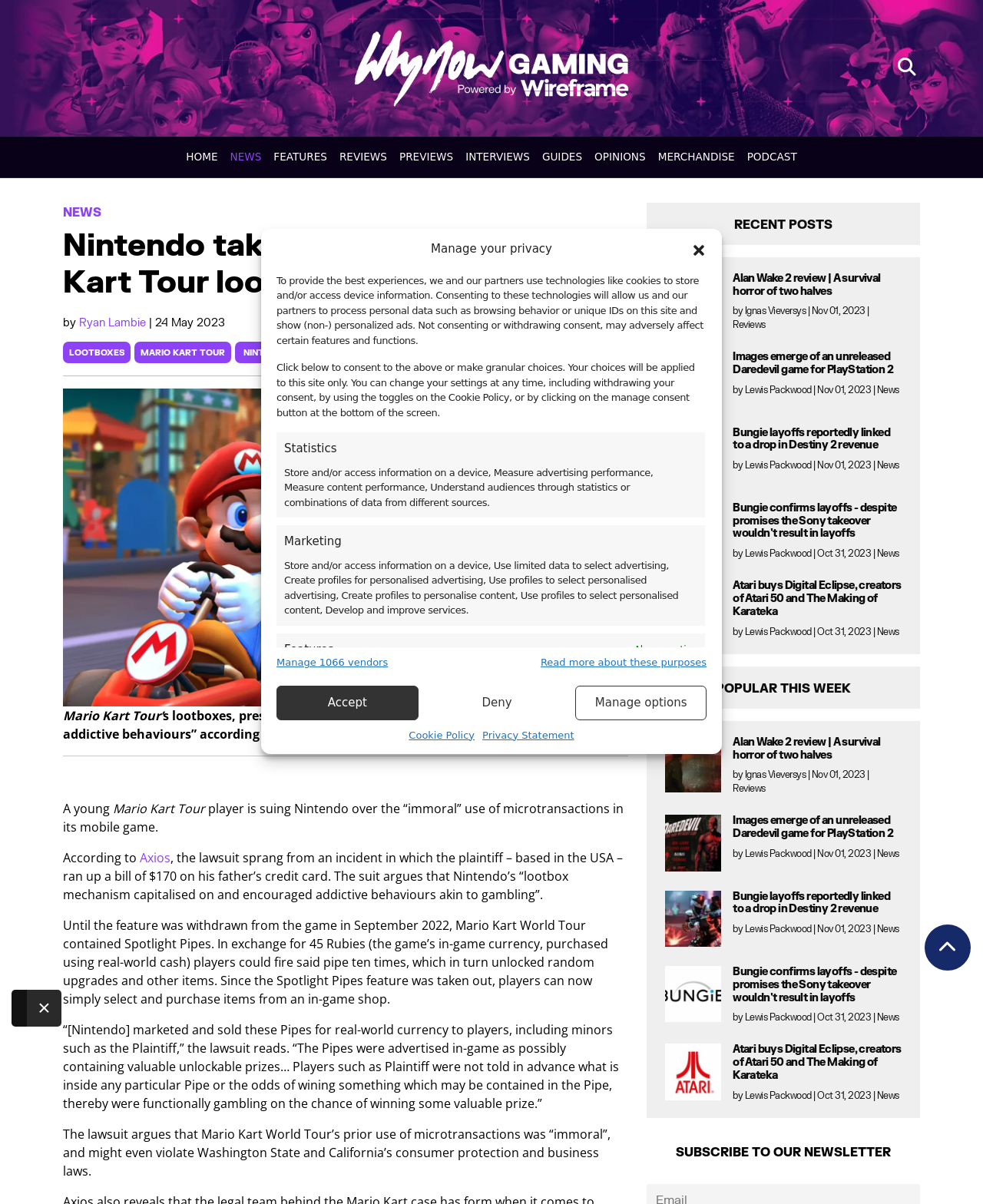Bounding box coordinates are given in the format (top-left x, top-left y, bottom-right x, bottom-right y). All values should be floating point numbers between 0 and 1. Provide the bounding box coordinate for the UI element described as: Accept

[0.281, 0.569, 0.426, 0.598]